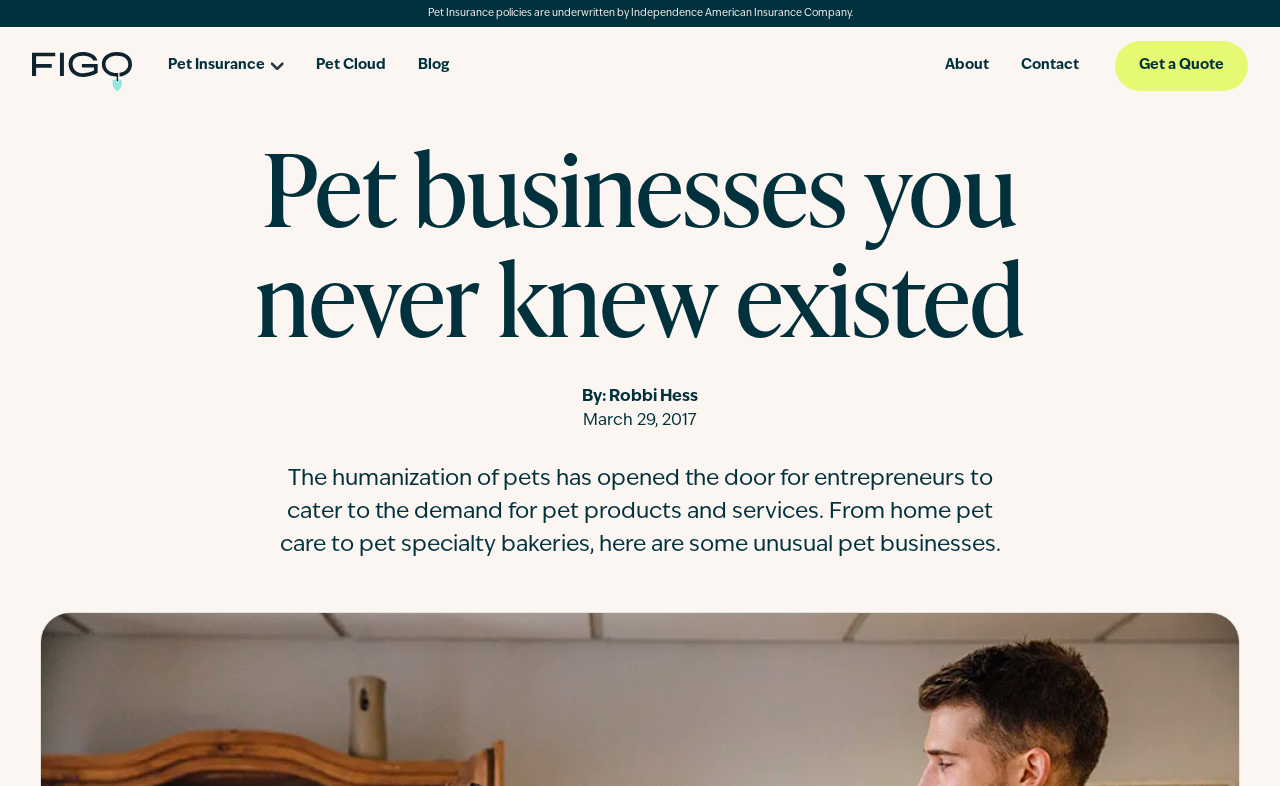What is the topic of the article?
Refer to the image and provide a one-word or short phrase answer.

Unusual pet businesses